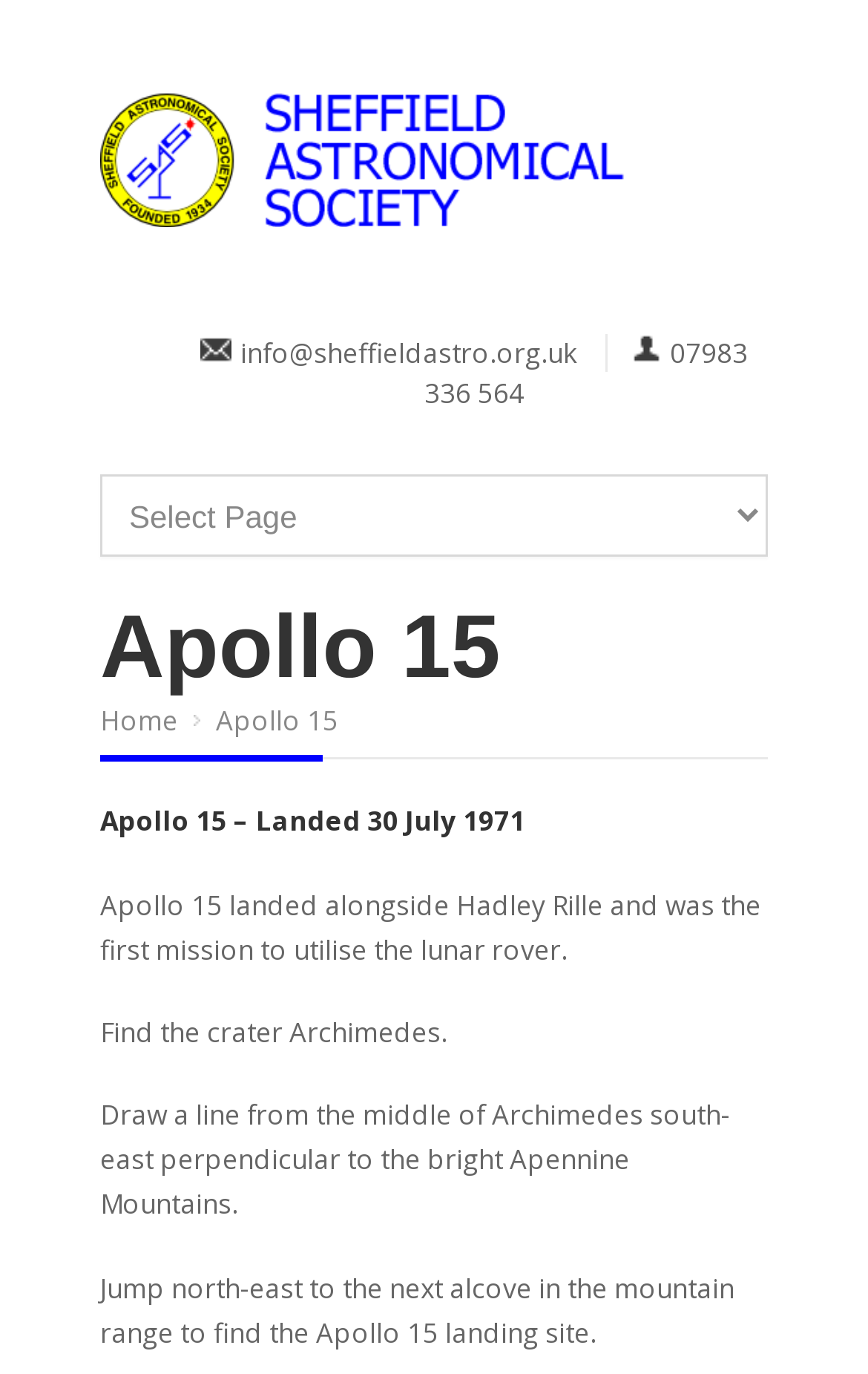What is the name of the crater mentioned in the instructions?
Look at the image and answer with only one word or phrase.

Archimedes